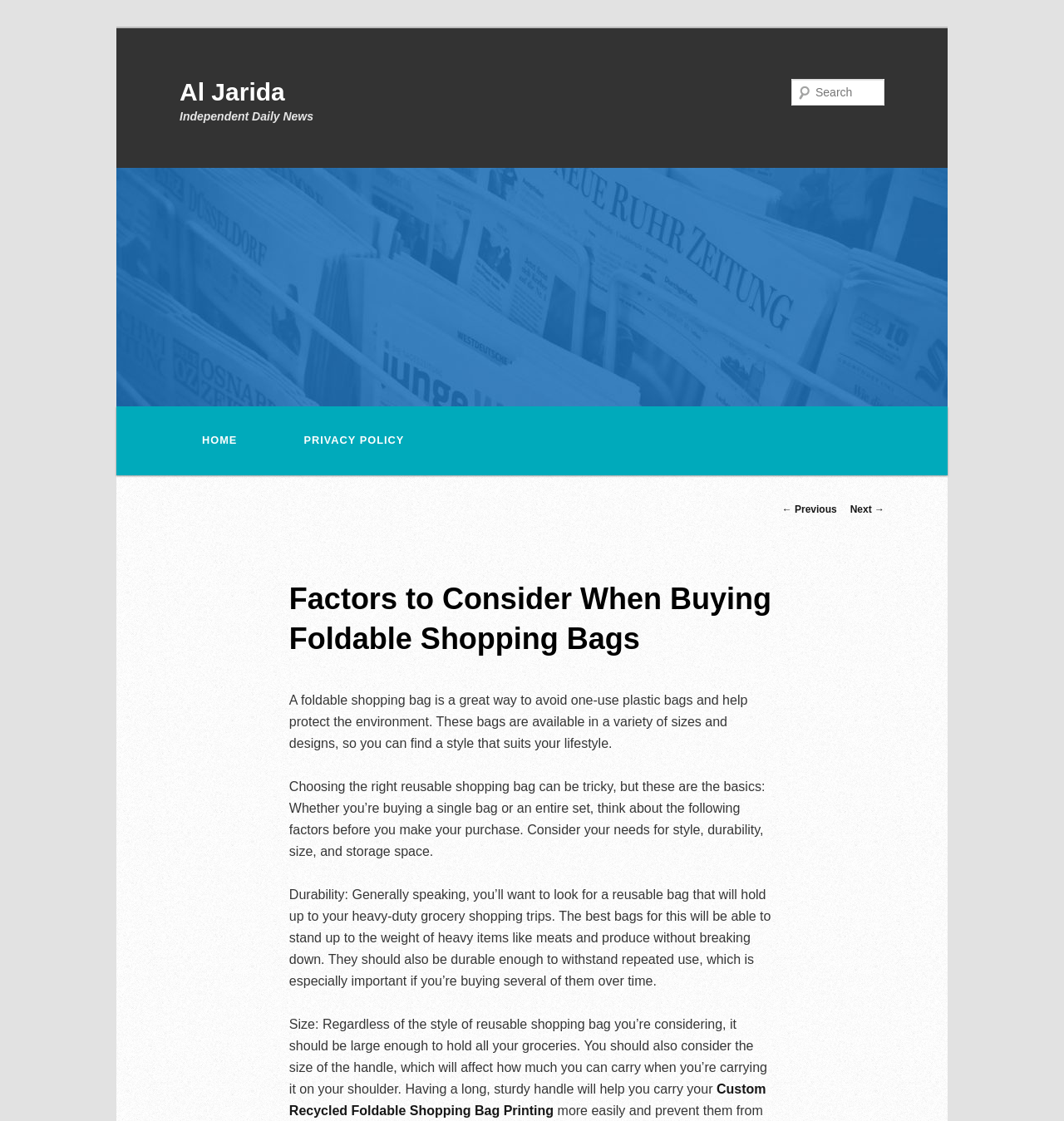Pinpoint the bounding box coordinates of the element that must be clicked to accomplish the following instruction: "Go to home page". The coordinates should be in the format of four float numbers between 0 and 1, i.e., [left, top, right, bottom].

[0.159, 0.363, 0.254, 0.424]